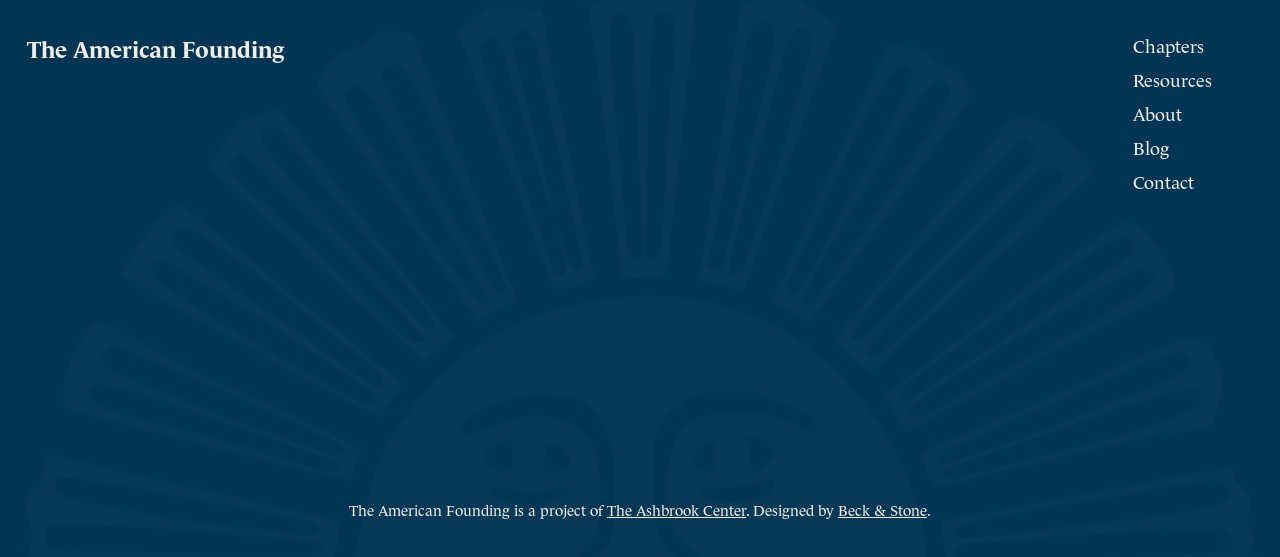Pinpoint the bounding box coordinates of the element you need to click to execute the following instruction: "go to Chapters". The bounding box should be represented by four float numbers between 0 and 1, in the format [left, top, right, bottom].

[0.885, 0.058, 0.941, 0.102]